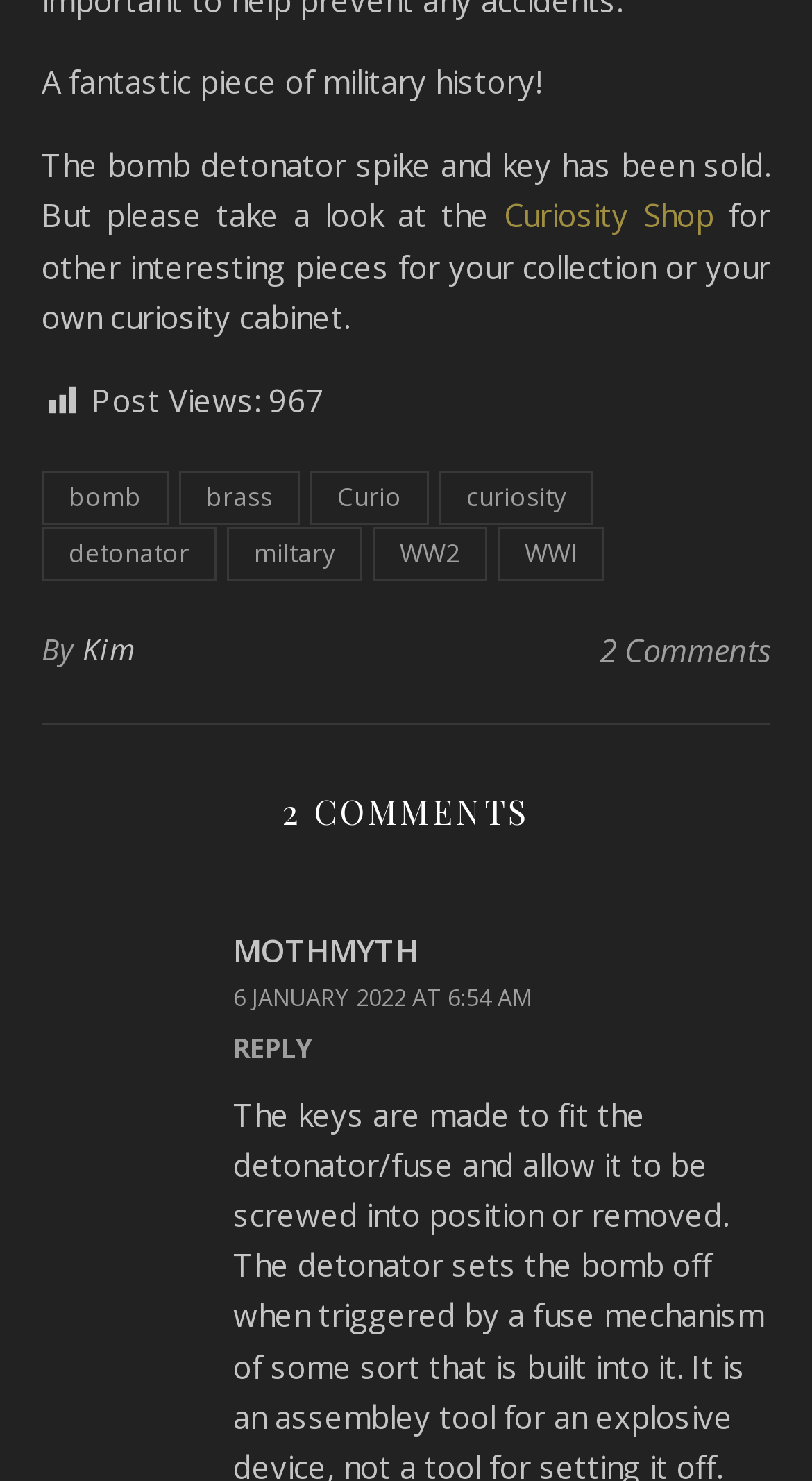How many comments does the post have?
Refer to the image and provide a thorough answer to the question.

The number of comments is mentioned in the heading '2 COMMENTS' and the link '2 Comments'.